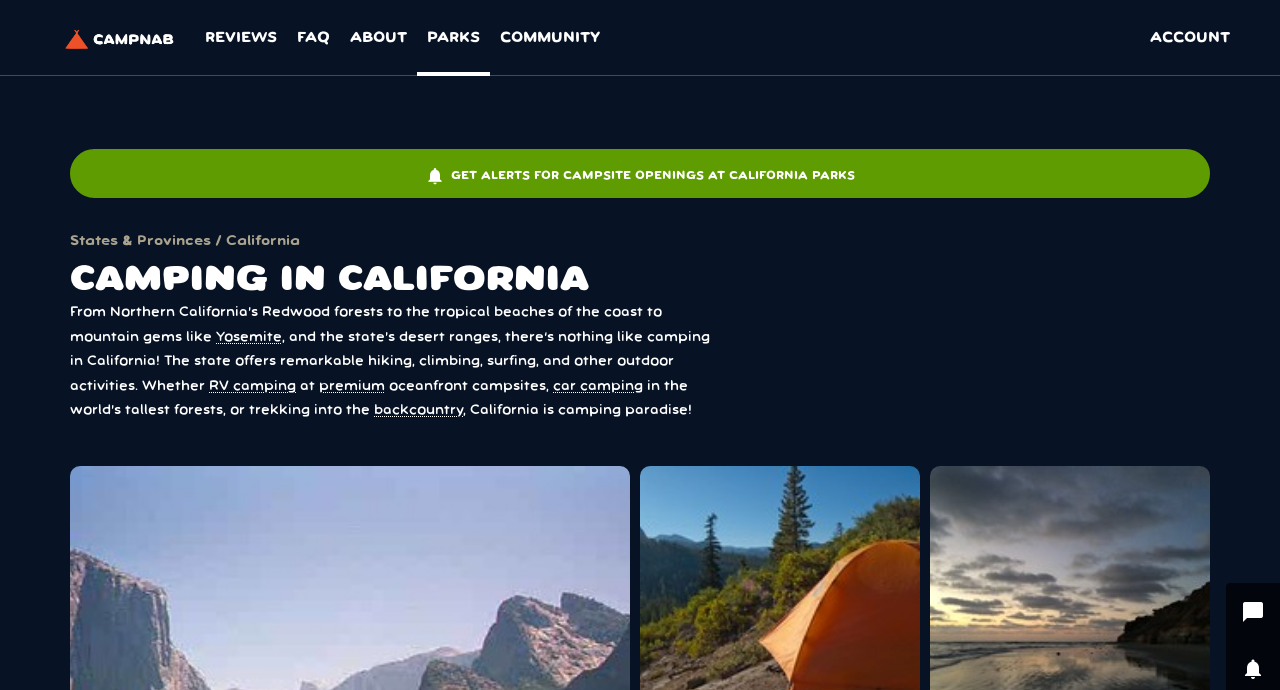Please give the bounding box coordinates of the area that should be clicked to fulfill the following instruction: "Explore Yosemite". The coordinates should be in the format of four float numbers from 0 to 1, i.e., [left, top, right, bottom].

[0.169, 0.48, 0.22, 0.499]